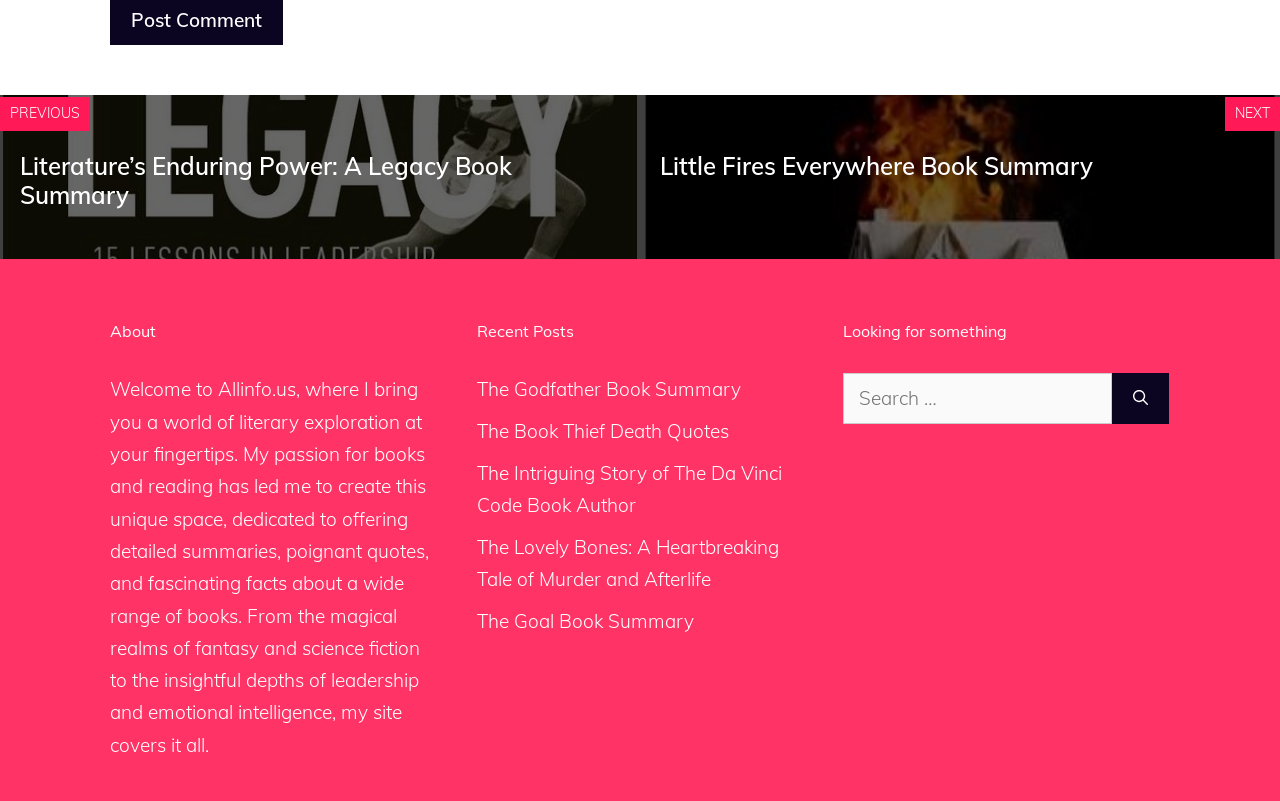What is the author's passion?
Please use the visual content to give a single word or phrase answer.

Books and reading